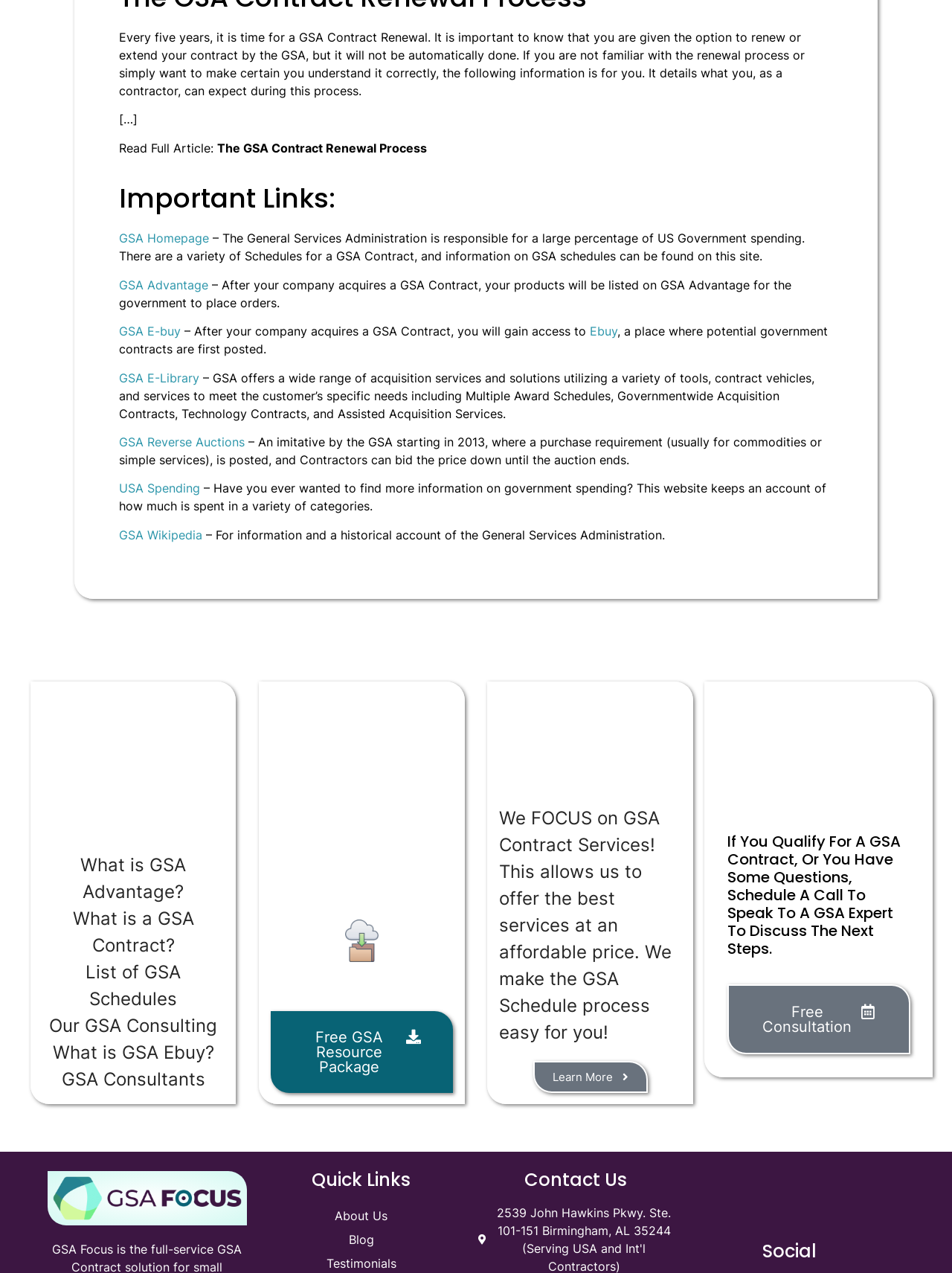Please find the bounding box coordinates for the clickable element needed to perform this instruction: "Get a free GSA Resource Package".

[0.284, 0.794, 0.476, 0.858]